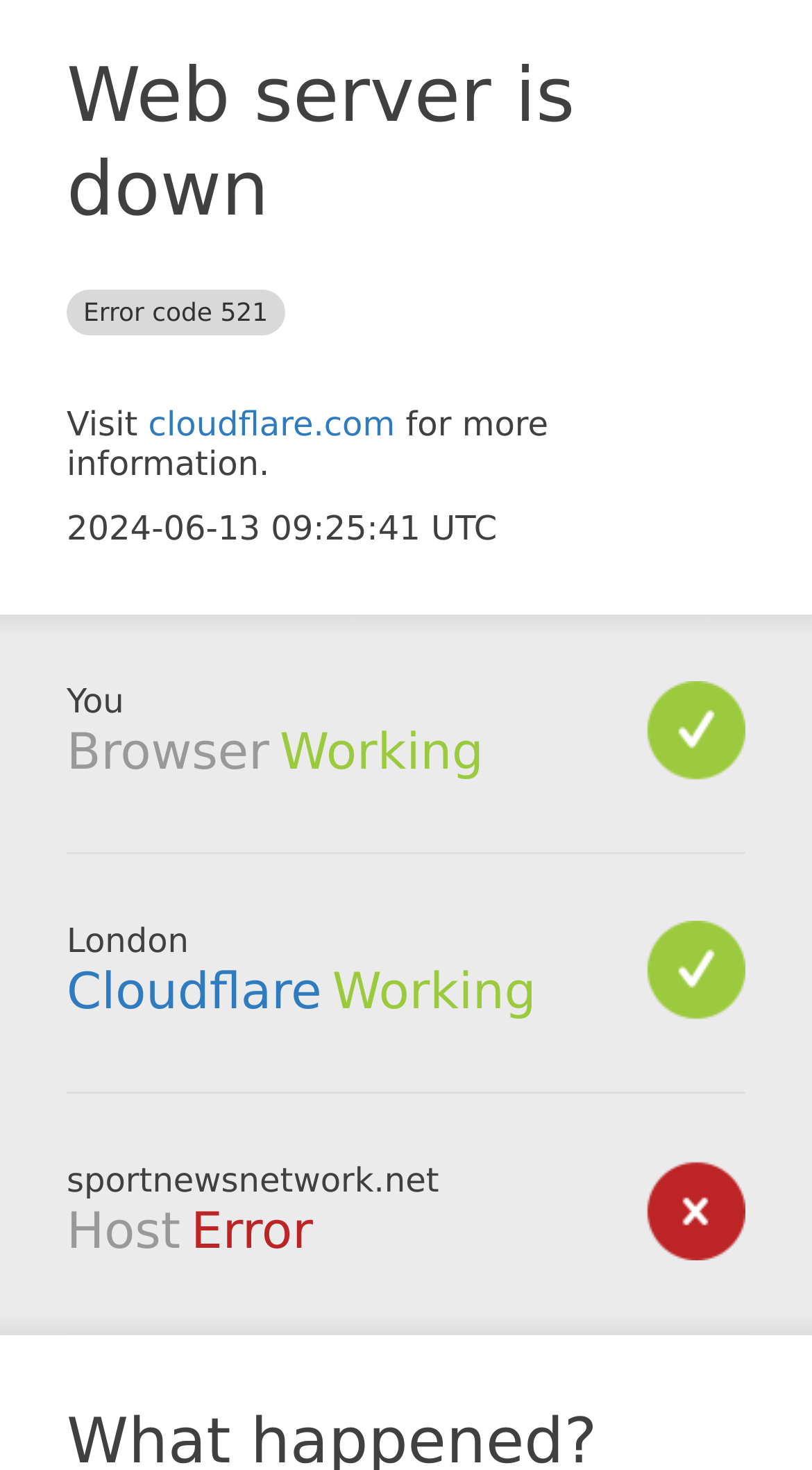What is the current status of the browser?
Please provide a single word or phrase as your answer based on the screenshot.

Working